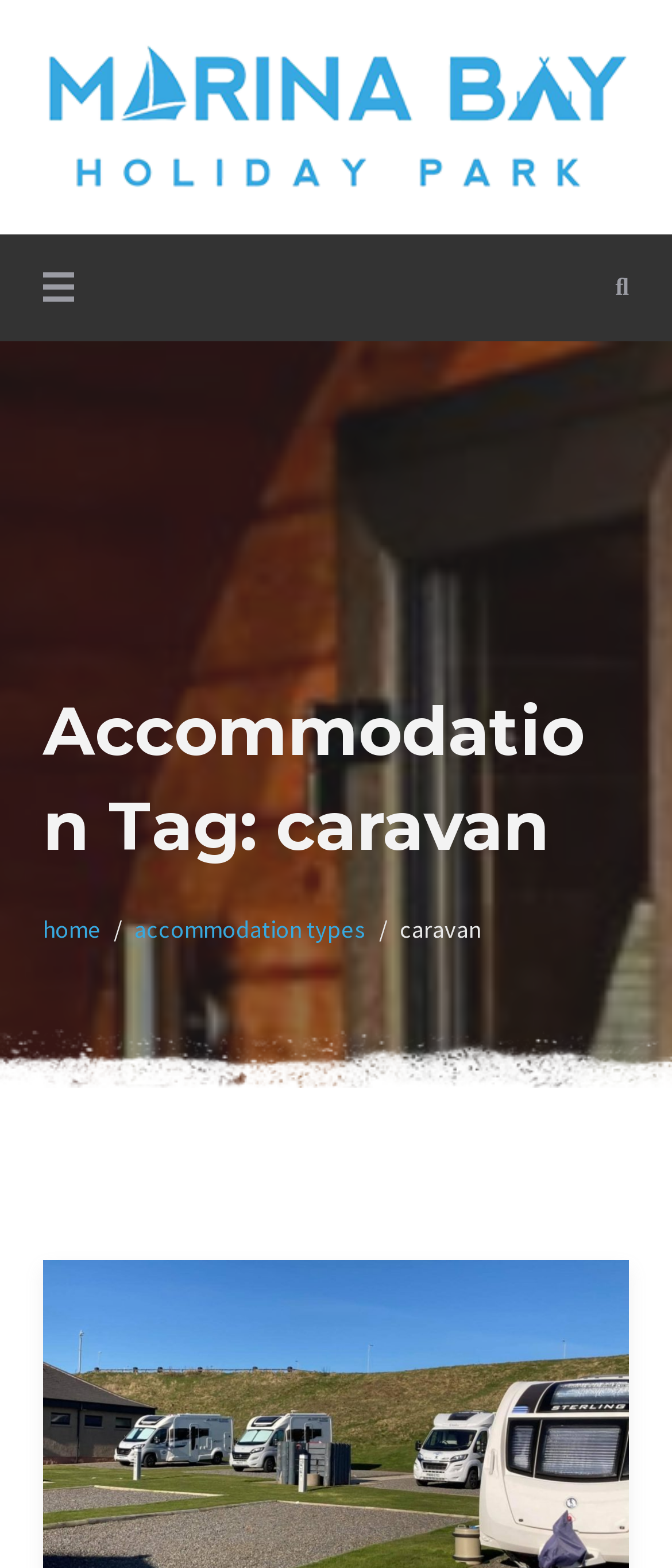What is the name of the holiday park?
Observe the image and answer the question with a one-word or short phrase response.

Marina Bay Holiday Park